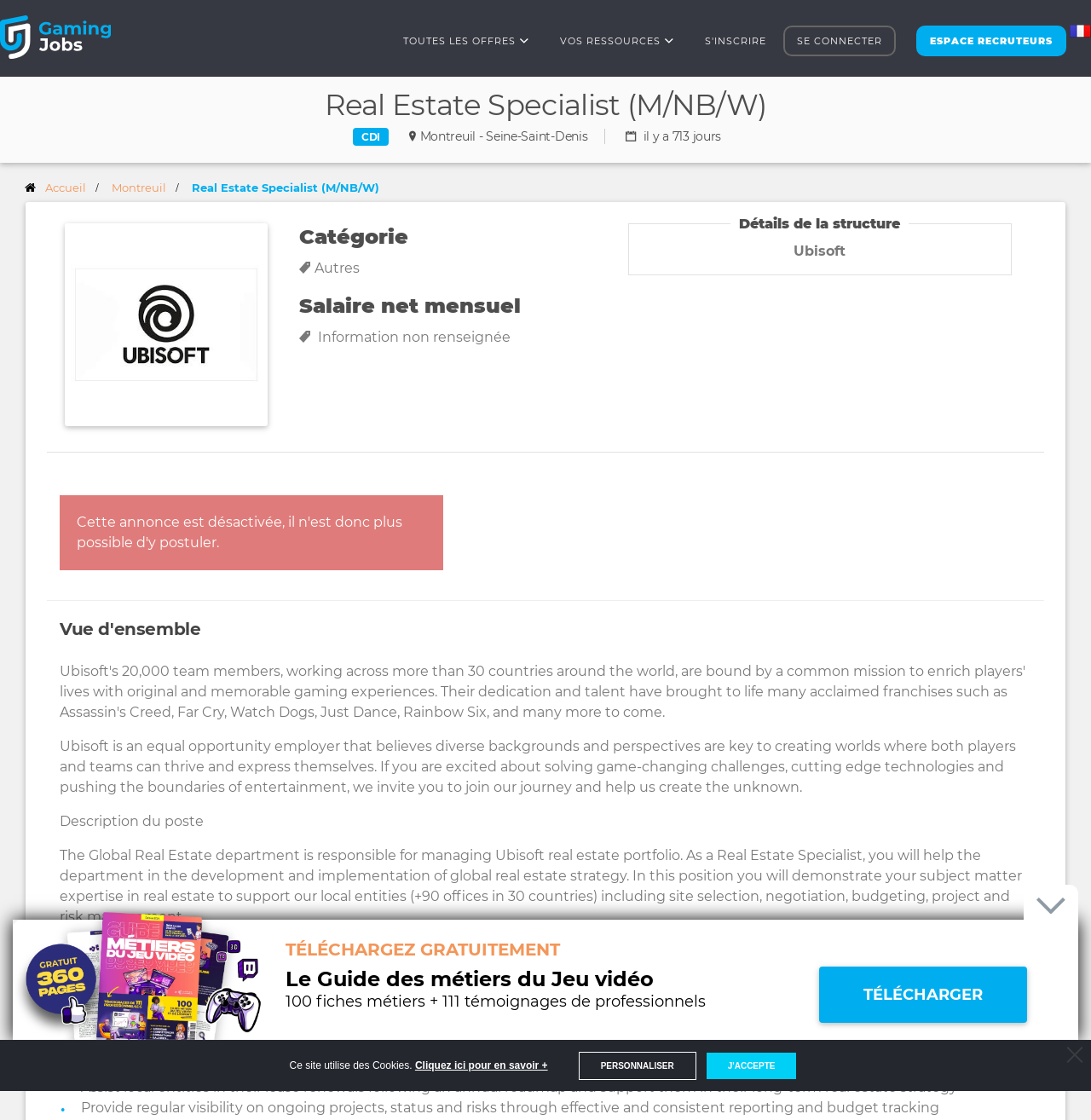Please mark the clickable region by giving the bounding box coordinates needed to complete this instruction: "Click on Gaming jobs".

[0.0, 0.002, 0.13, 0.071]